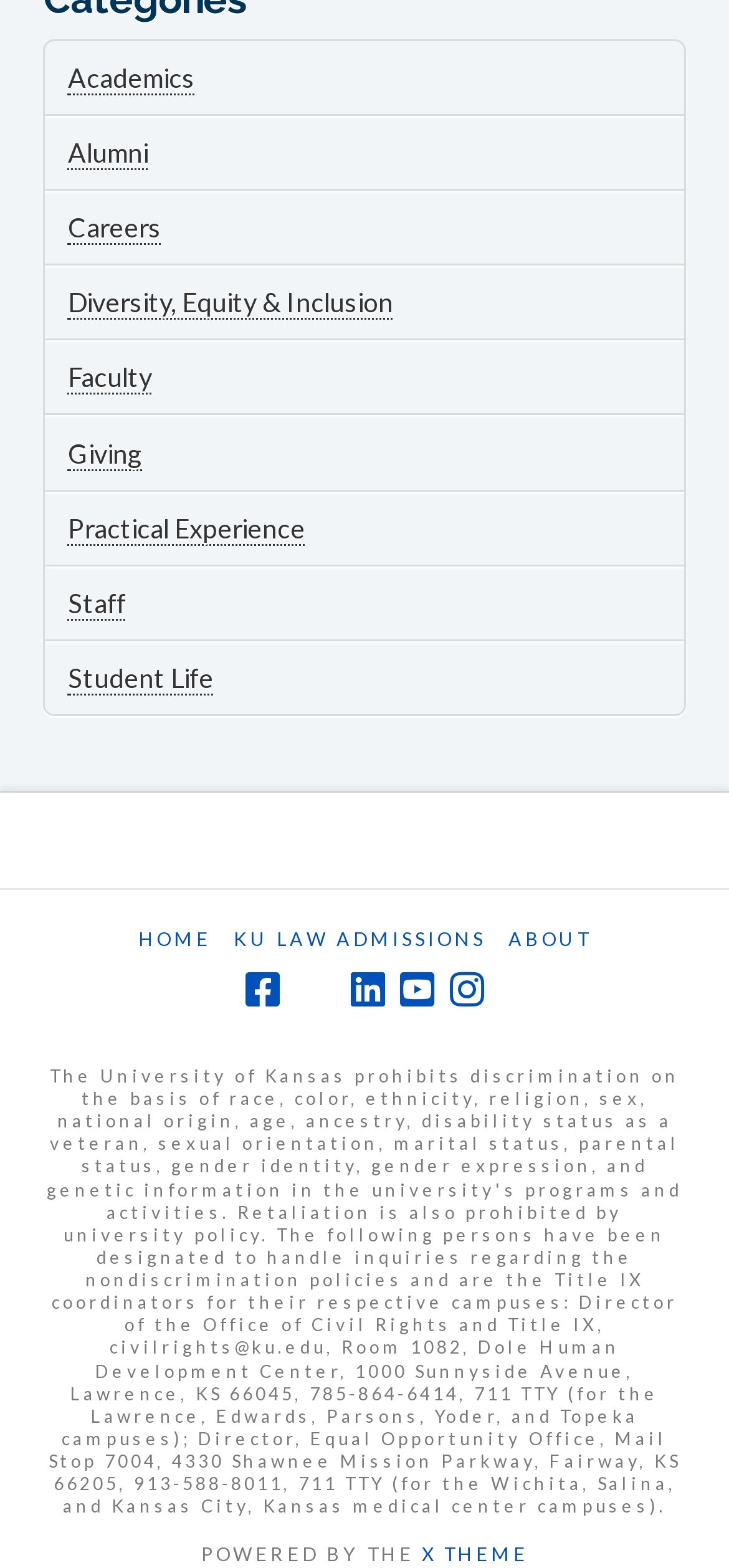From the screenshot, find the bounding box of the UI element matching this description: "title="X / Twitter"". Supply the bounding box coordinates in the form [left, top, right, bottom], each a float between 0 and 1.

[0.405, 0.619, 0.459, 0.644]